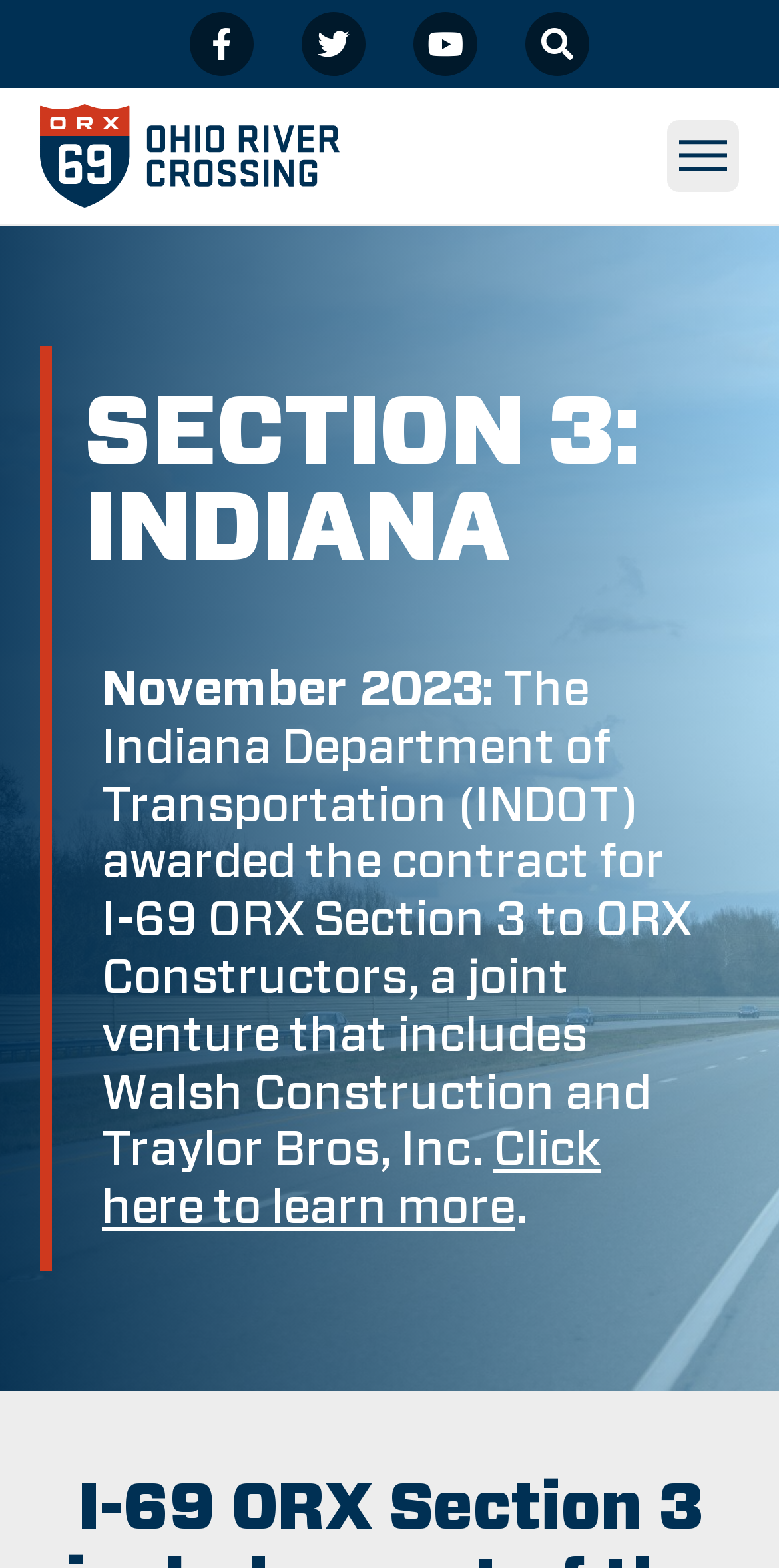Answer the question in a single word or phrase:
What is the name of the project mentioned on the webpage?

I-69 ORX Section 3